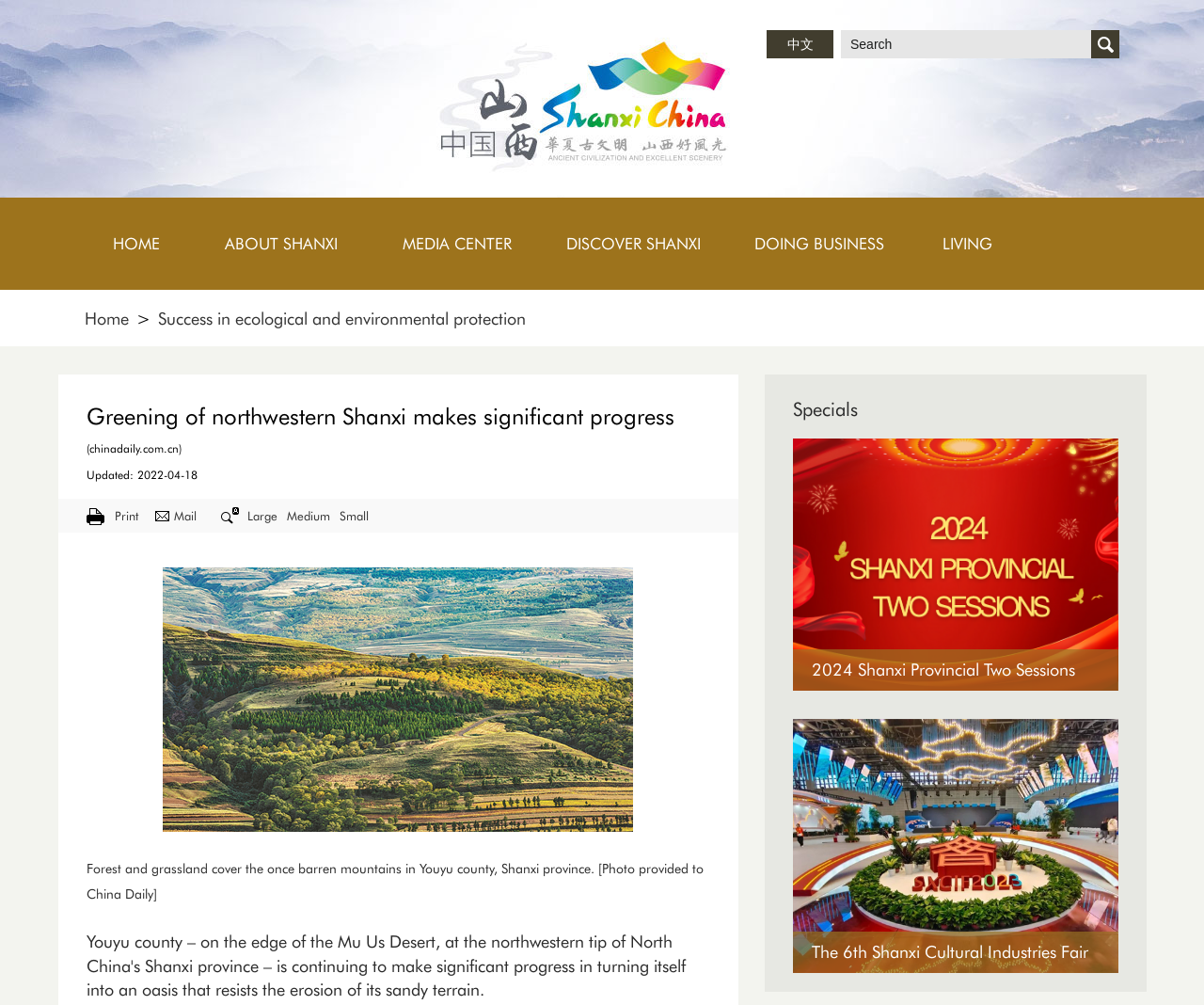What is the date of the article update?
Identify the answer in the screenshot and reply with a single word or phrase.

2022-04-18